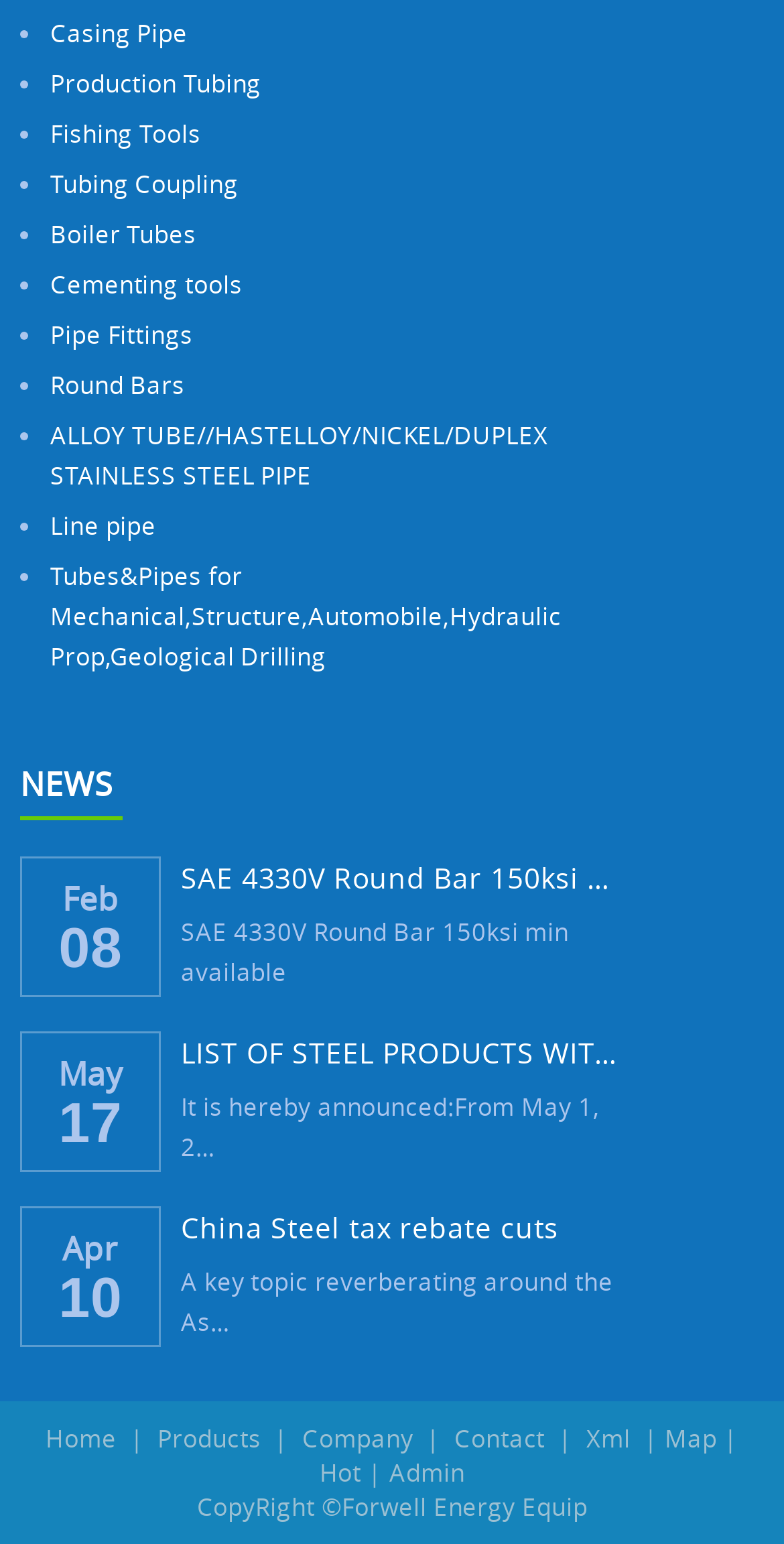Provide a one-word or brief phrase answer to the question:
What is the company name mentioned at the bottom?

Forwell Energy Equip